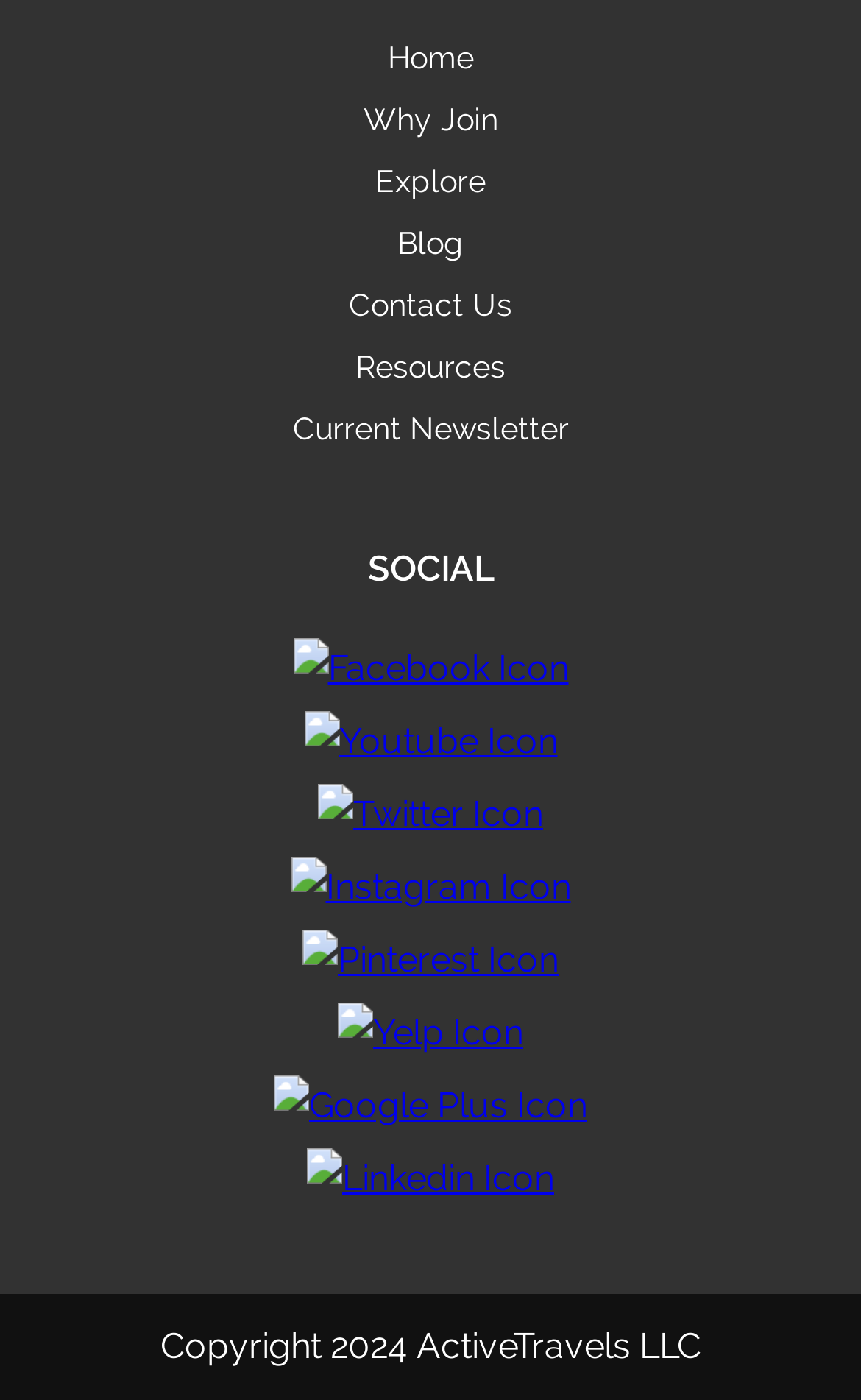What is the purpose of the section with the heading 'SOCIAL'?
Please answer the question with a detailed and comprehensive explanation.

The section with the heading 'SOCIAL' contains links to various social media platforms, including Facebook, Youtube, Twitter, Instagram, Pinterest, Yelp, Google Plus, and Linkedin, indicating that its purpose is to provide links to the organization's social media presence.